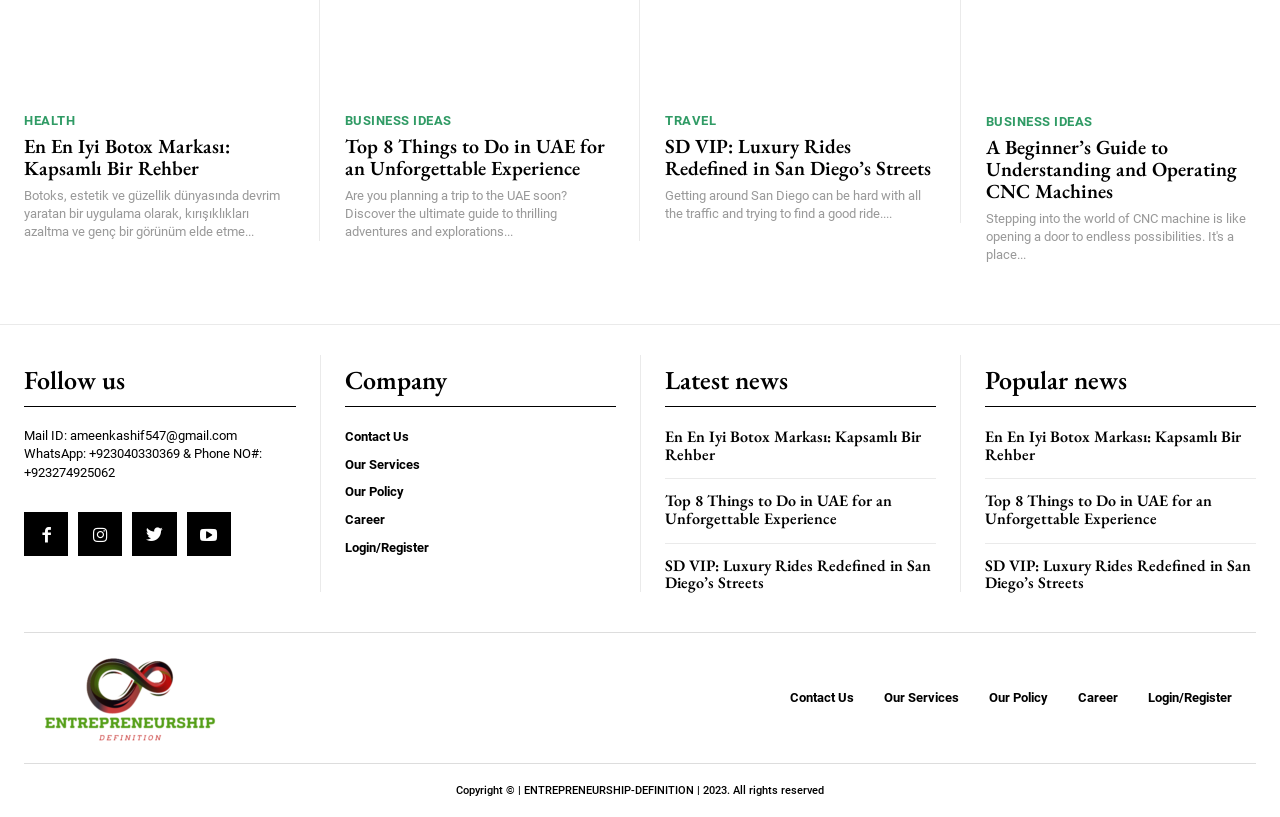Can you find the bounding box coordinates for the element to click on to achieve the instruction: "Click on HEALTH"?

[0.019, 0.139, 0.059, 0.155]